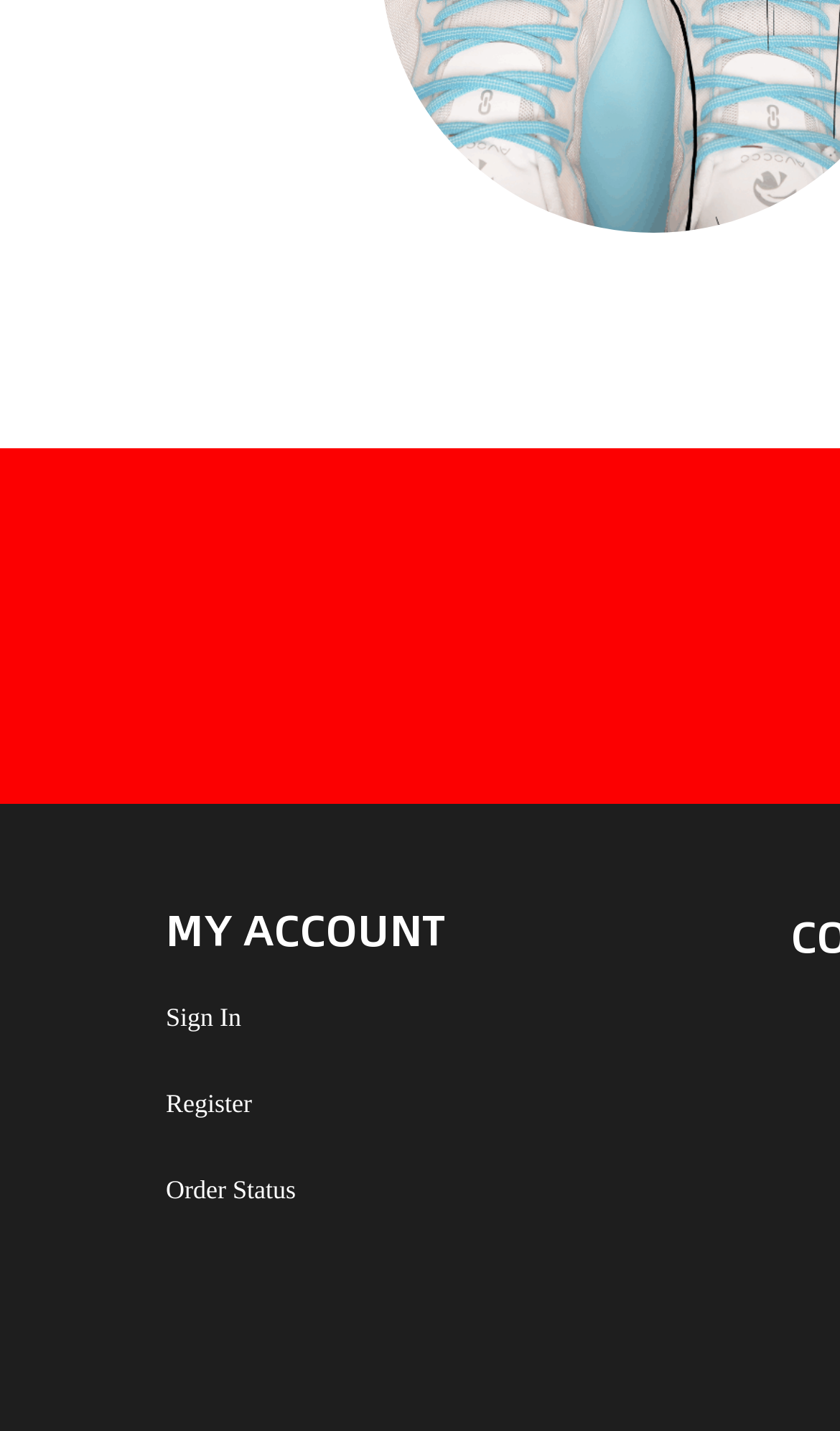Given the element description Register, identify the bounding box coordinates for the UI element on the webpage screenshot. The format should be (top-left x, top-left y, bottom-right x, bottom-right y), with values between 0 and 1.

[0.197, 0.761, 0.3, 0.782]